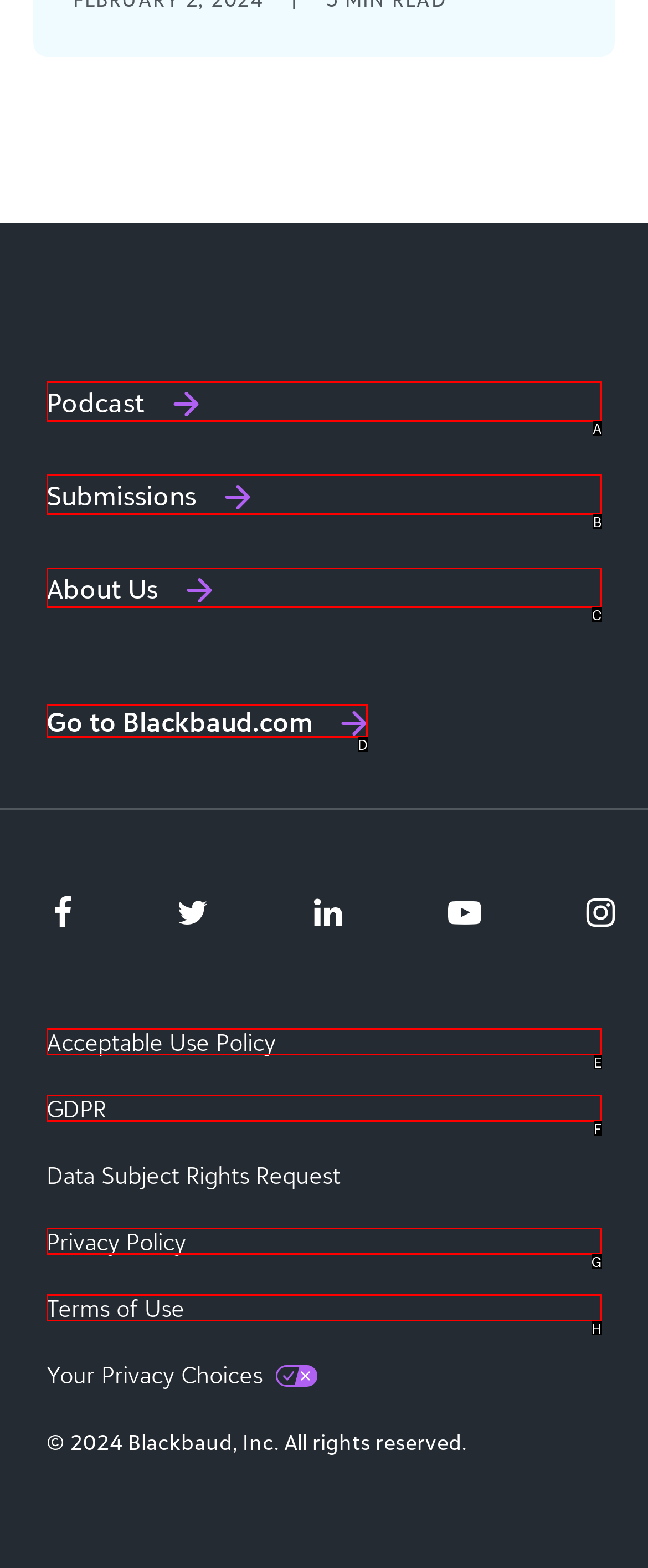Select the letter of the UI element that best matches: Podcast
Answer with the letter of the correct option directly.

A